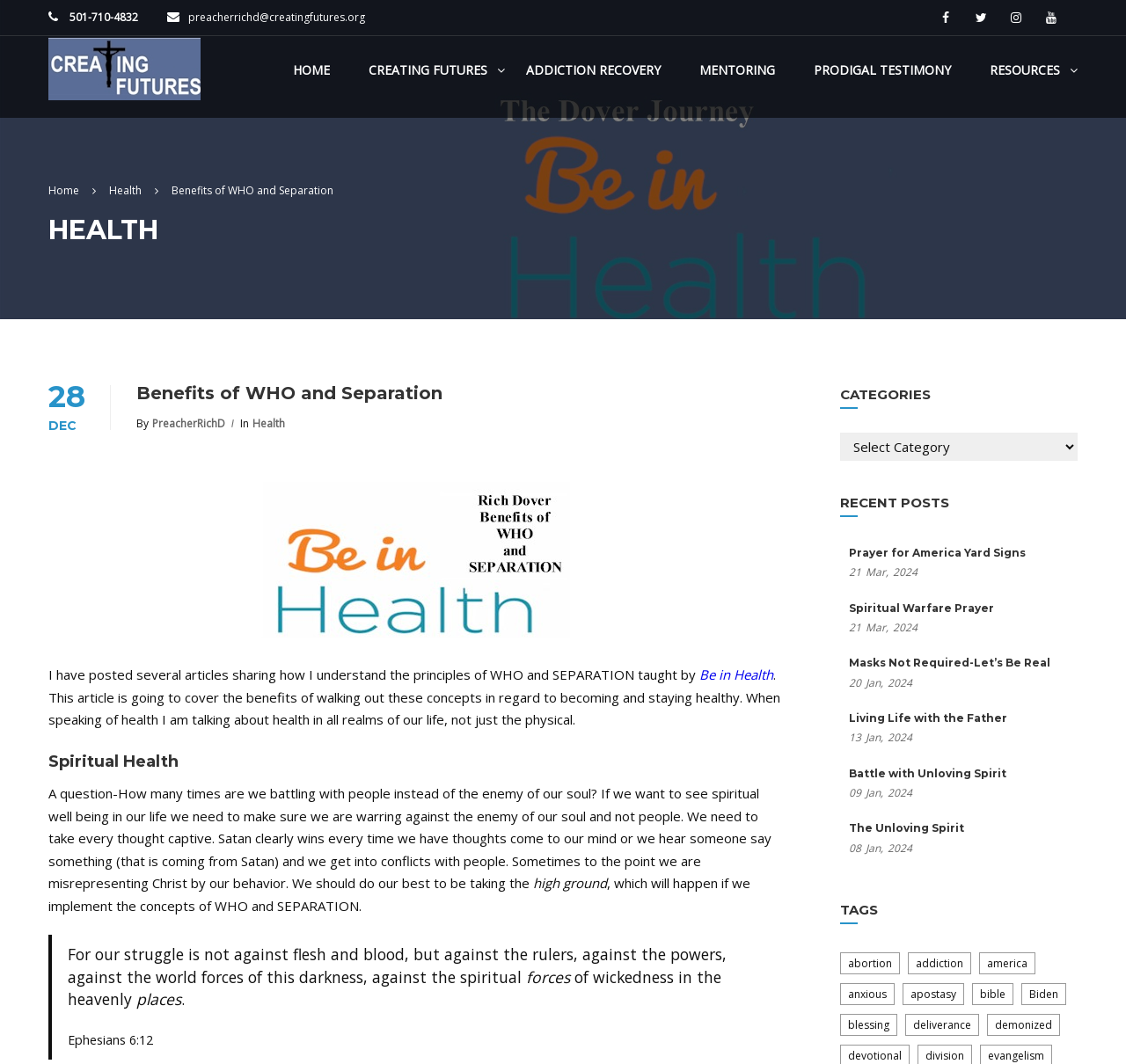Identify the bounding box coordinates of the section that should be clicked to achieve the task described: "Click on the 'HOME' link".

[0.245, 0.048, 0.309, 0.098]